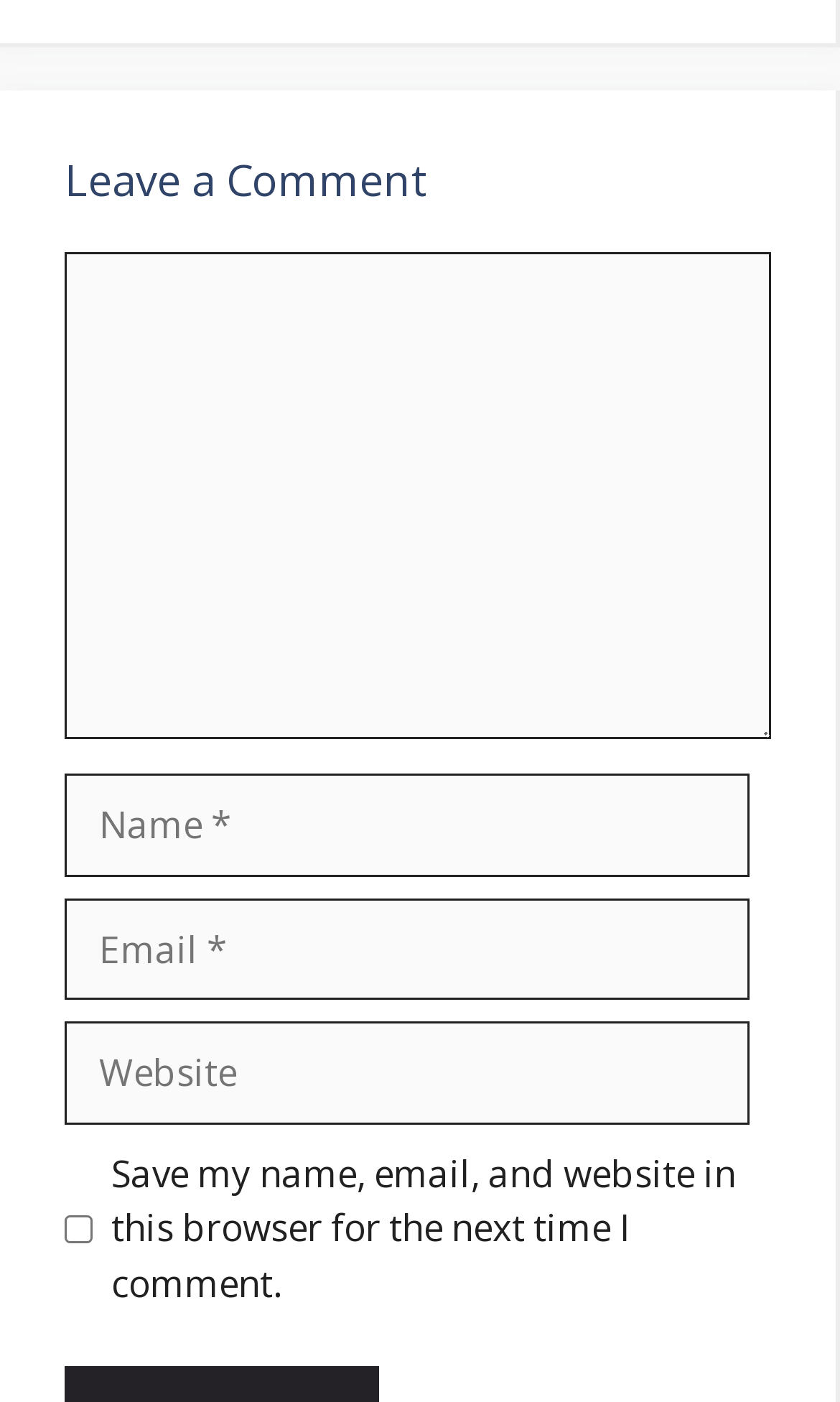Answer this question in one word or a short phrase: What is the optional field in the comment section?

Website